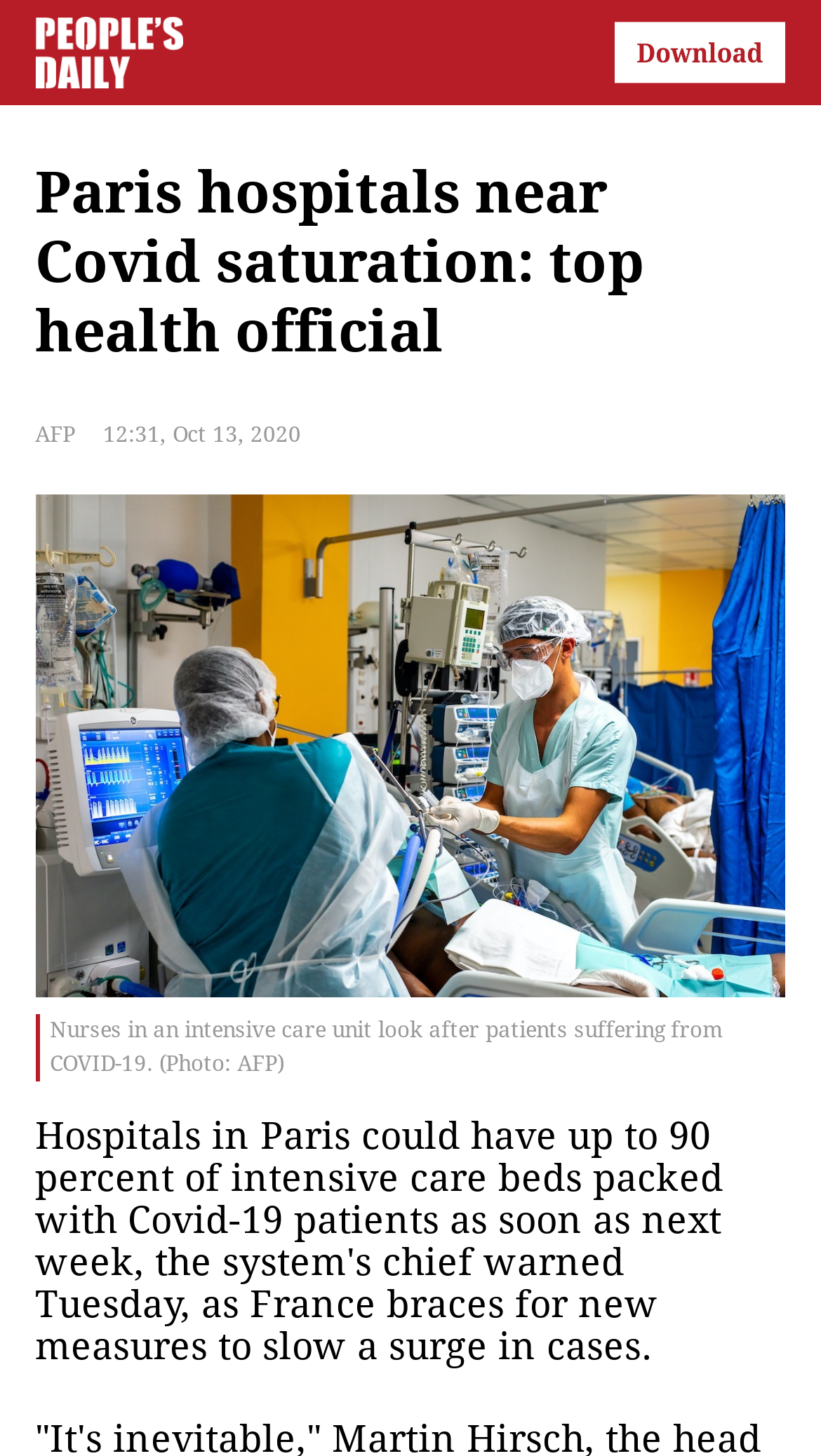What is the source of the article?
Using the information from the image, answer the question thoroughly.

I found the answer by looking at the text 'AFP' which is located below the title of the article, indicating the source of the article.